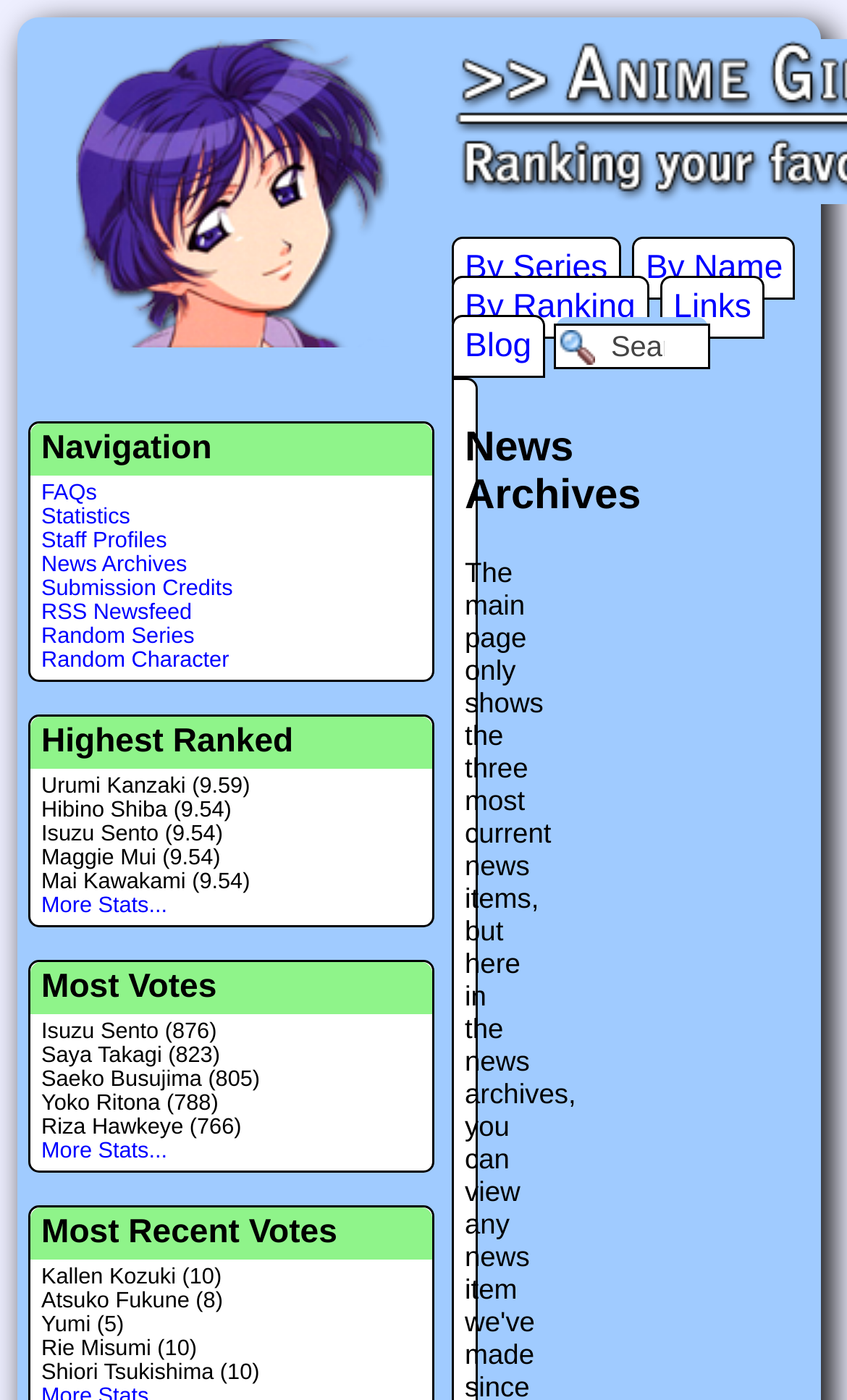Provide an in-depth caption for the elements present on the webpage.

The webpage is about Anime Girl Rankings, with a focus on news archives from January 7, 2008. At the top-left corner, there is a character image linked to a larger version. Below the image, there are several links to navigate the site, including "By Series", "By Name", "By Ranking", "Links", and "Blog". 

To the right of these links, there is a search box with a placeholder text "Search...". Above the search box, there is a heading "Navigation" with several links to other sections of the site, including "FAQs", "Statistics", "Staff Profiles", "News Archives", "Submission Credits", "RSS Newsfeed", "Random Series", and "Random Character".

The main content of the page is divided into three sections. The first section, headed "Highest Ranked", lists the top-ranked anime girls, including Urumi Kanzaki, Hibino Shiba, Isuzu Sento, Maggie Mui, and Mai Kawakami, along with their ranking scores. There is also a link to "More Stats..." at the bottom of this section.

The second section, headed "Most Votes", lists the anime girls with the most votes, including Isuzu Sento, Saya Takagi, Saeko Busujima, Yoko Ritona, and Riza Hawkeye, along with their vote counts. Again, there is a link to "More Stats..." at the bottom of this section.

The third section, headed "Most Recent Votes", lists the anime girls with the most recent votes, including Kallen Kozuki, Atsuko Fukune, Yumi, Rie Misumi, and Shiori Tsukishima, along with their vote counts.